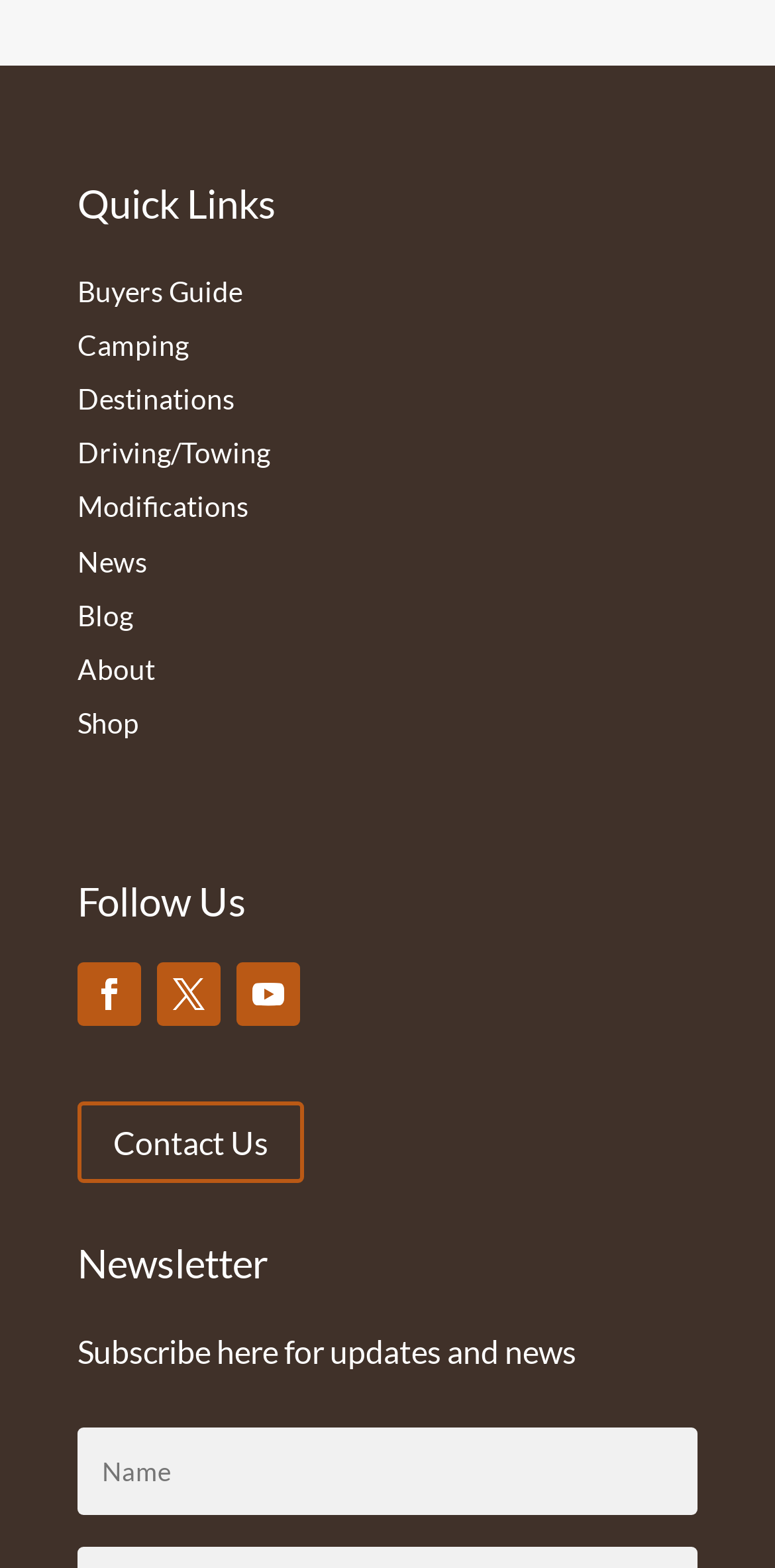Provide a short answer to the following question with just one word or phrase: What is the purpose of the textbox?

Subscribe to newsletter